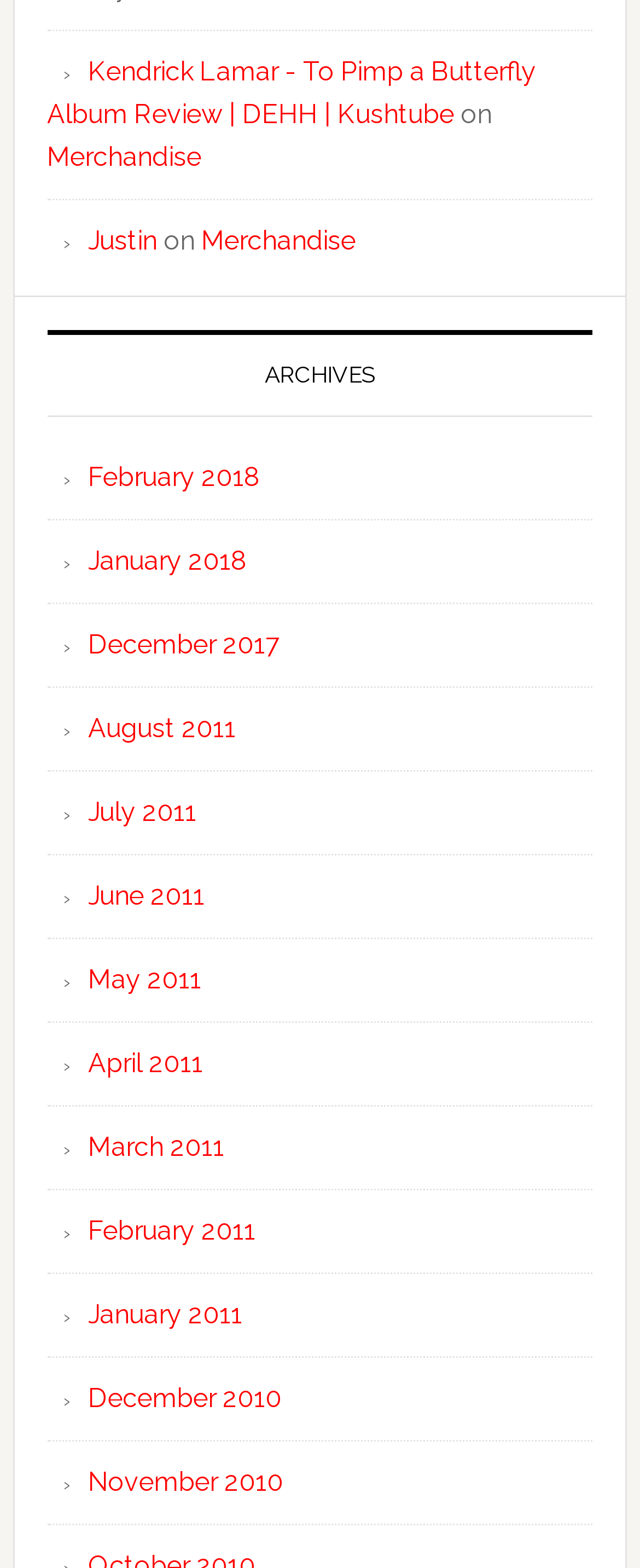Specify the bounding box coordinates of the area to click in order to execute this command: 'view February 2018 archives'. The coordinates should consist of four float numbers ranging from 0 to 1, and should be formatted as [left, top, right, bottom].

[0.138, 0.294, 0.407, 0.314]